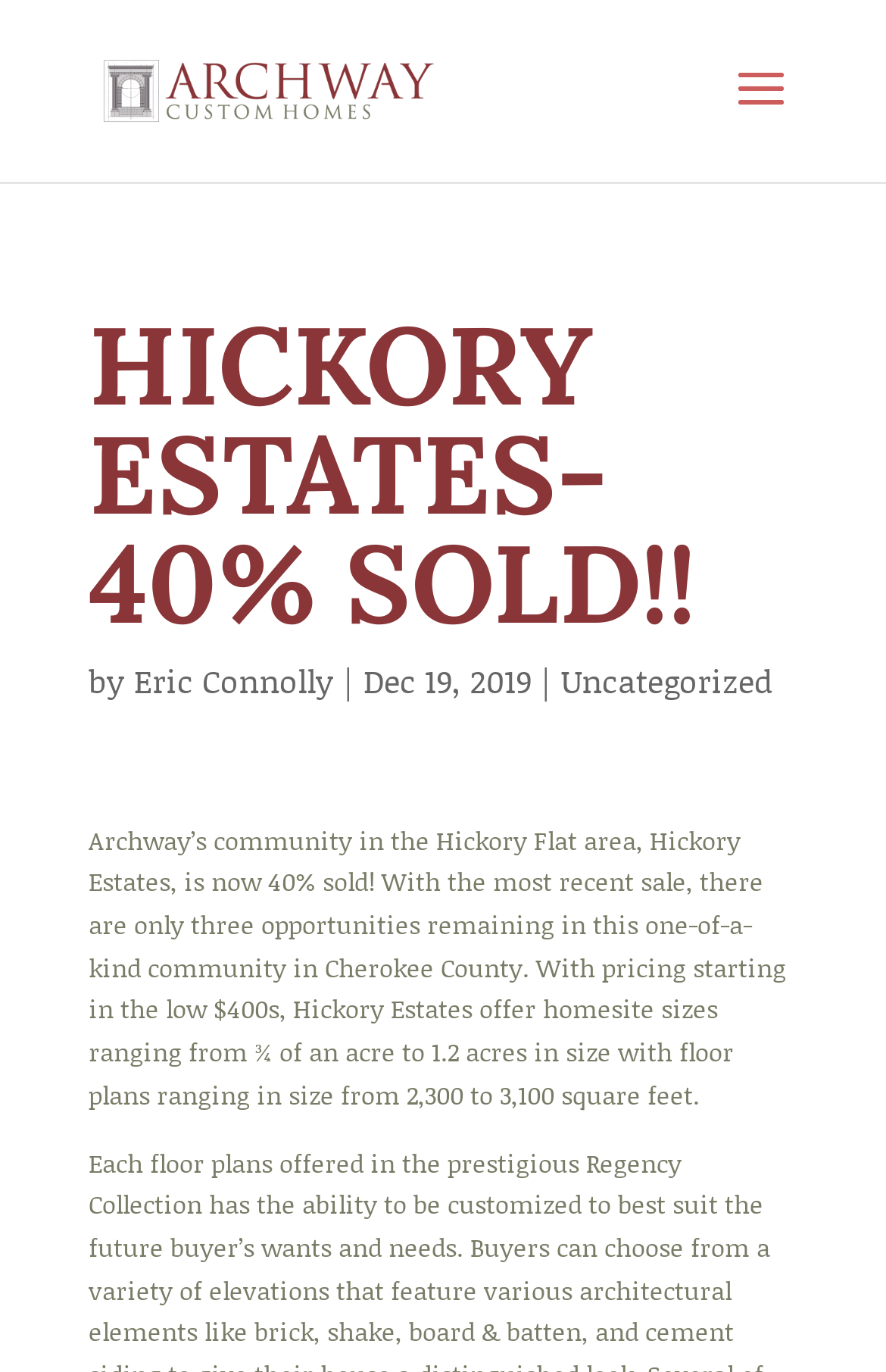Answer in one word or a short phrase: 
Who is the author of the latest article?

Eric Connolly